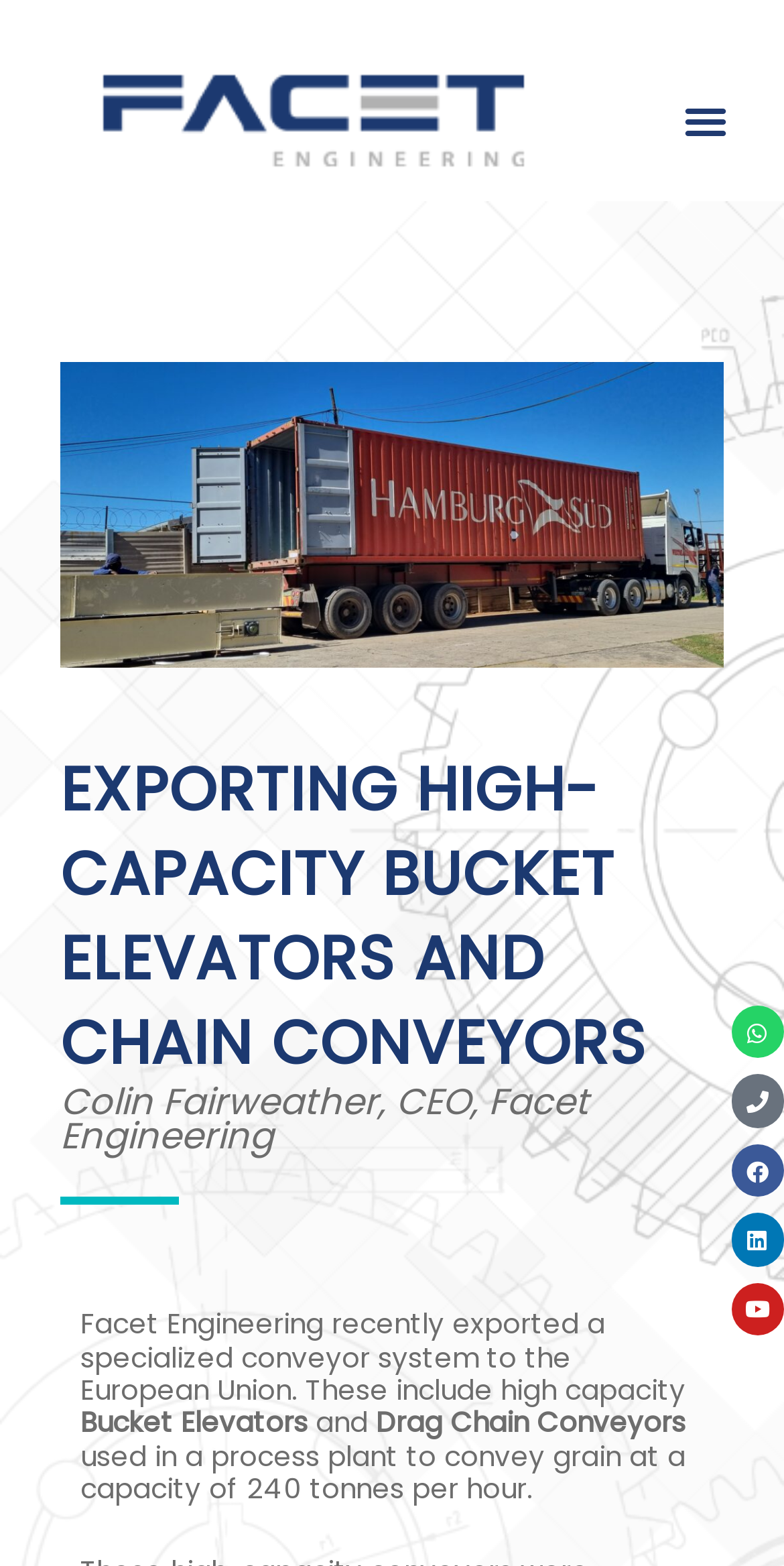Please examine the image and answer the question with a detailed explanation:
What is the position of the menu toggle button on the webpage?

I determined the position of the menu toggle button on the webpage by looking at its bounding box coordinates [0.858, 0.056, 0.942, 0.098] which indicate that it is located at the top right corner of the webpage.